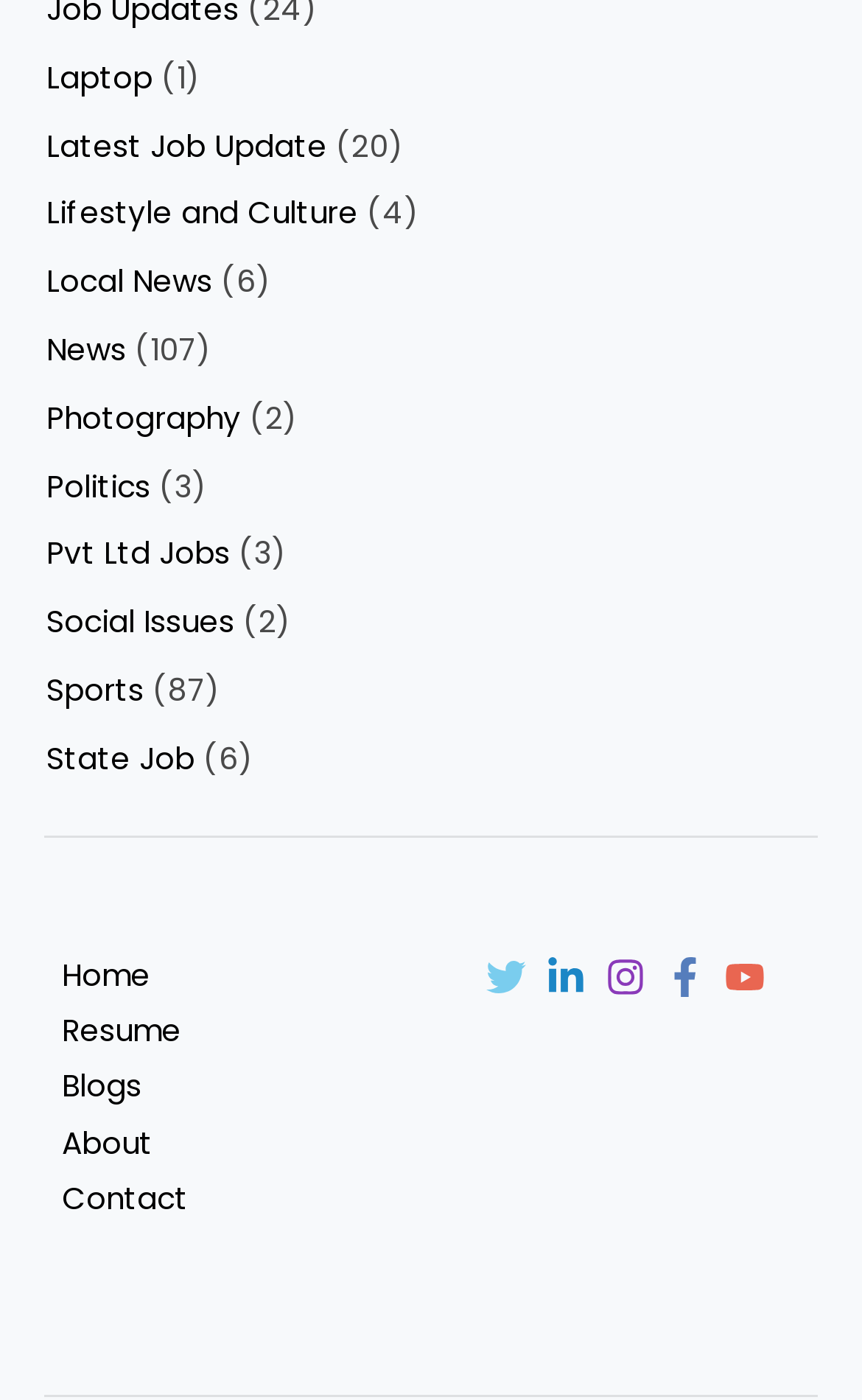Is there a 'Jobs' category?
Please provide a comprehensive and detailed answer to the question.

Yes, there are two 'Jobs' categories, 'Latest Job Update' and 'State Job', which are link elements located at the top of the webpage.